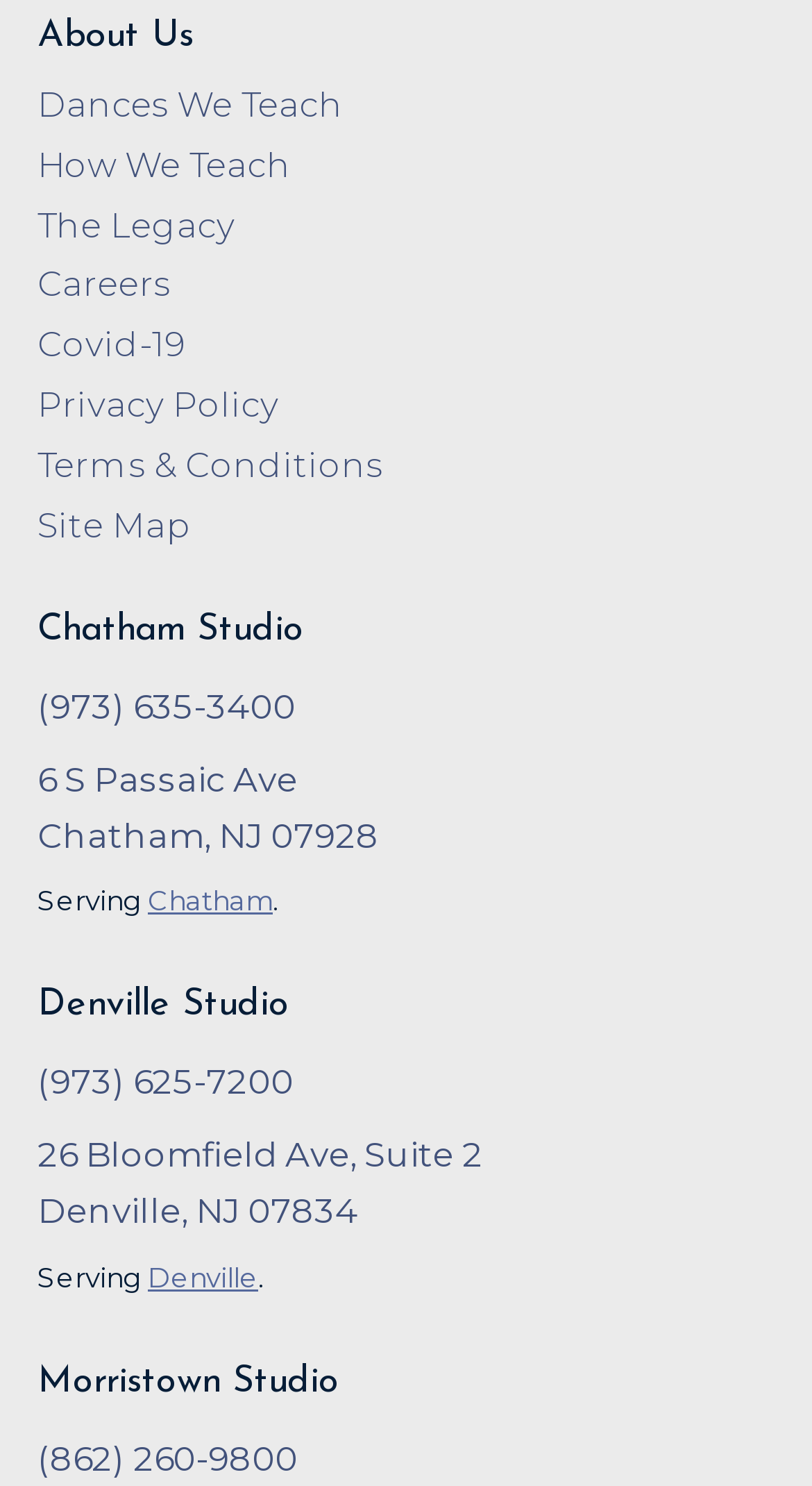Predict the bounding box coordinates of the UI element that matches this description: "alt="Public Opinion"". The coordinates should be in the format [left, top, right, bottom] with each value between 0 and 1.

None